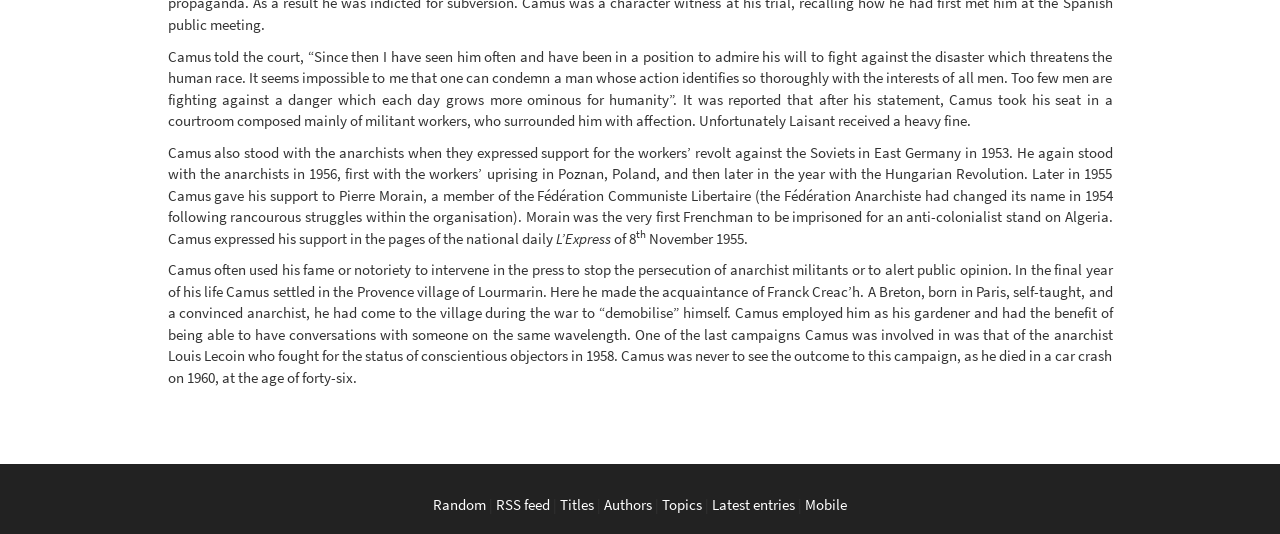Please give a succinct answer to the question in one word or phrase:
Where did Camus settle in the final year of his life?

Lourmarin